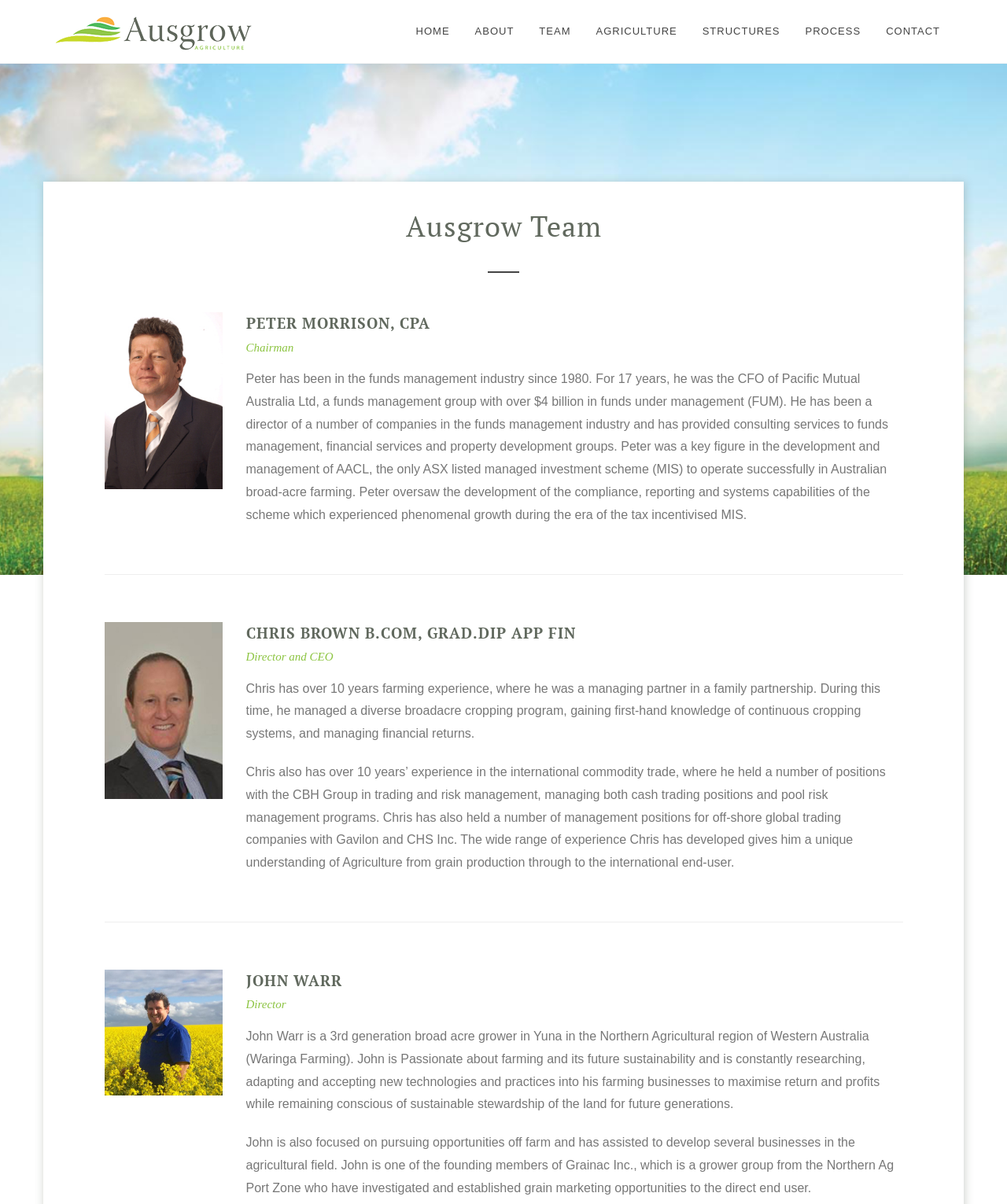What is the role of Peter Morrison?
Please provide a single word or phrase based on the screenshot.

Chairman